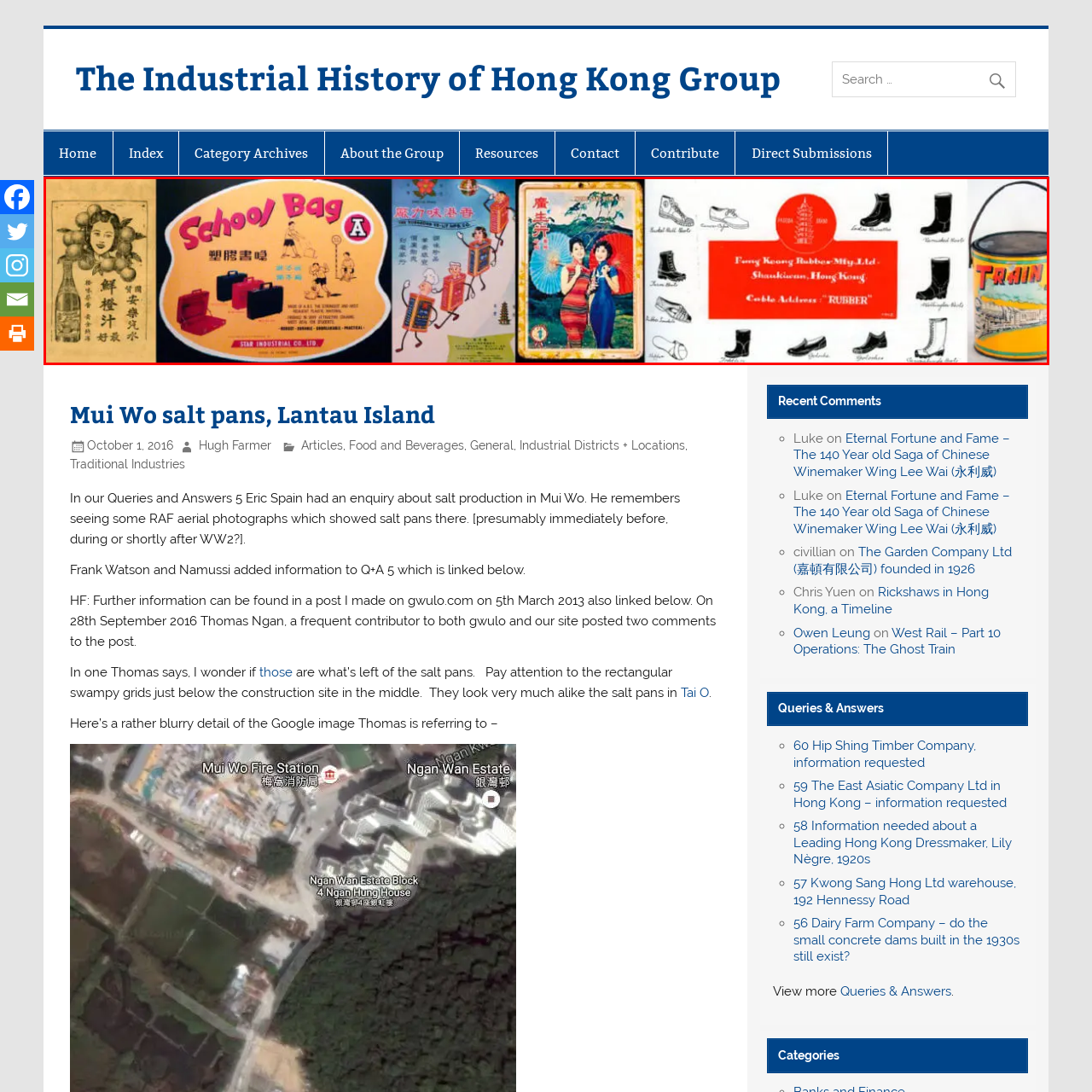Give a detailed account of the scene depicted in the image inside the red rectangle.

This image showcases a collection of vintage advertisements and packaging designs that reflect the industrial history and consumer culture in Hong Kong. Spanning across the visual display are illustrations and promotional materials, including:

1. **Classic Beverage and Cosmetic Ads**: The first item on the left features an advertisement for a soft drink from the early 20th century, highlighted by its decorative illustration and elegant typography.

2. **School Bag Advertisement**: The cheerful, brightly colored design in the center showcases various school bags. The playful graphics emphasize the usability and appeal to children and parents alike.

3. **Cultural Art Piece**: Next, there's a visually striking poster that integrates traditional Chinese motifs with modern graphic design, representing the fusion of cultural heritage and contemporary commerce.

4. **Footwear Illustrations**: Following the cultural piece, a catalog displays various footwear styles, showcasing Hong Kong's busy shoe industry, with sketches detailing each design.

5. **Rubber Manufacturing Promotion**: A vibrant brochure from a rubber manufacturer promotes their products, illustrating the industrial boom in Shaukeung with bold visuals and succinct product descriptions.

6. **Unique Container Design**: The farthest right features a vintage tin can labeled "Train," which reflects the mid-century design aesthetics and showcases the playful nature of packaging during that era.

Together, these items provide a glimpse into the diverse commercial landscape of Hong Kong, emphasizing the transition from traditional to modern industrial practices while highlighting the artistic flair of mid-20th-century advertisements.